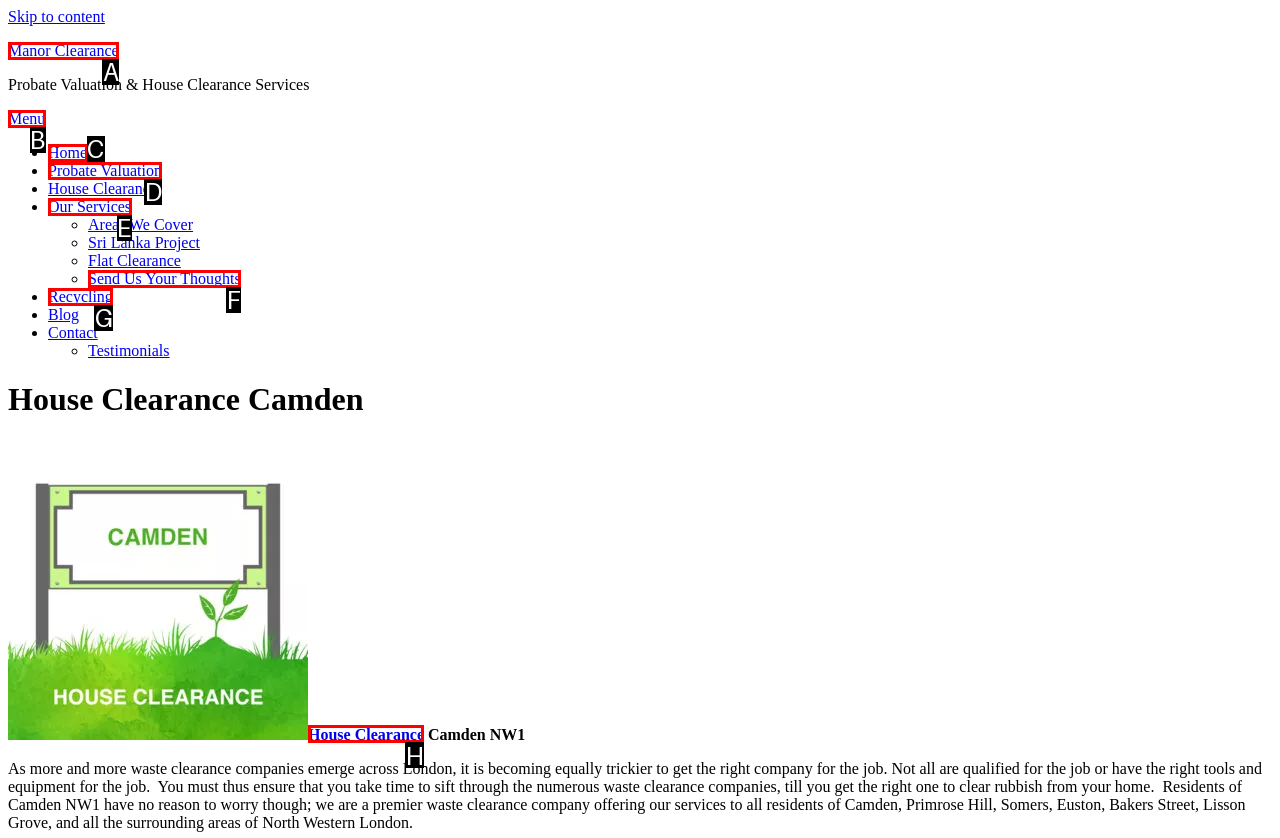Tell me which one HTML element best matches the description: Send Us Your Thoughts Answer with the option's letter from the given choices directly.

F